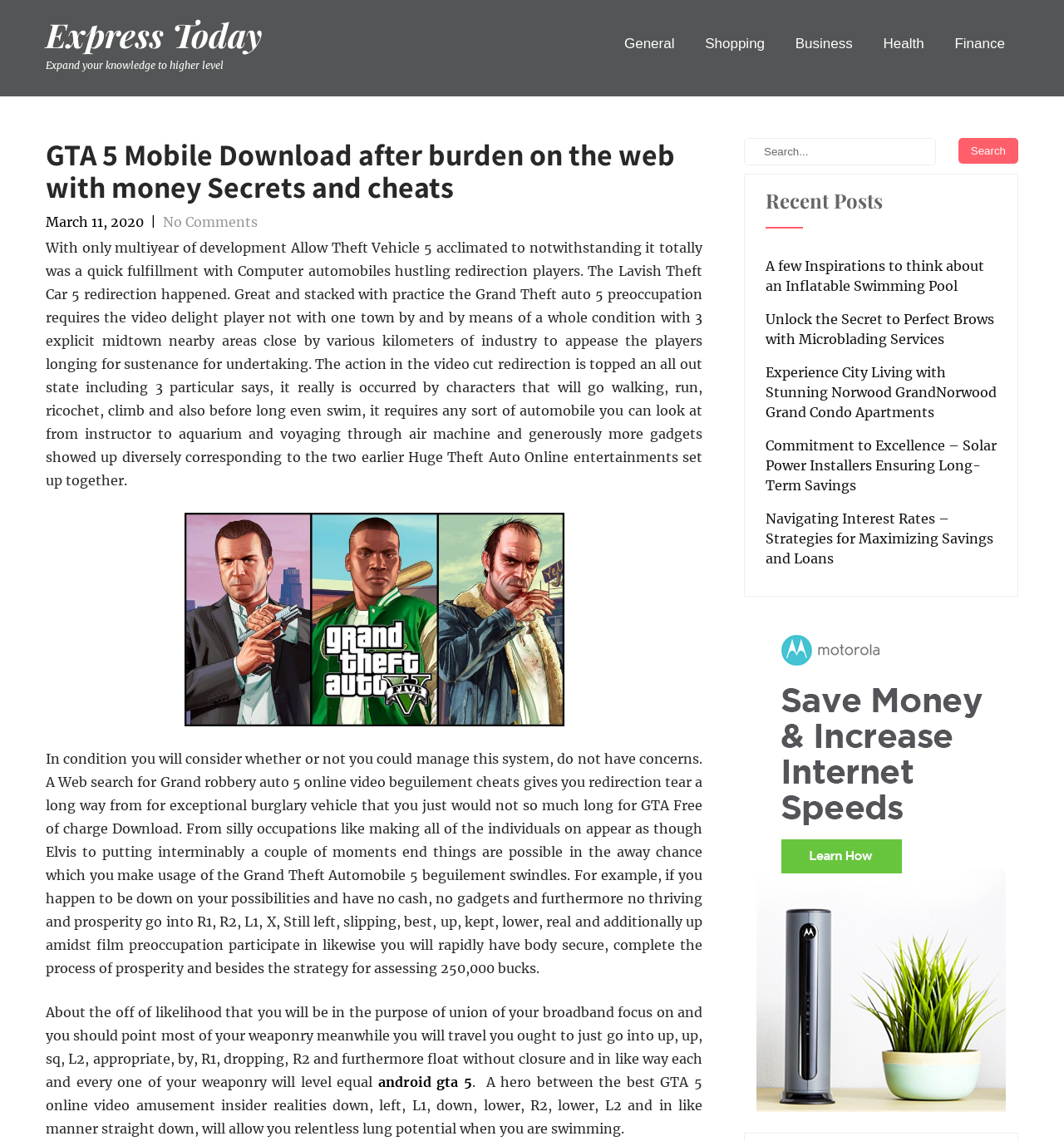What is the purpose of the search box? Please answer the question using a single word or phrase based on the image.

To search the website